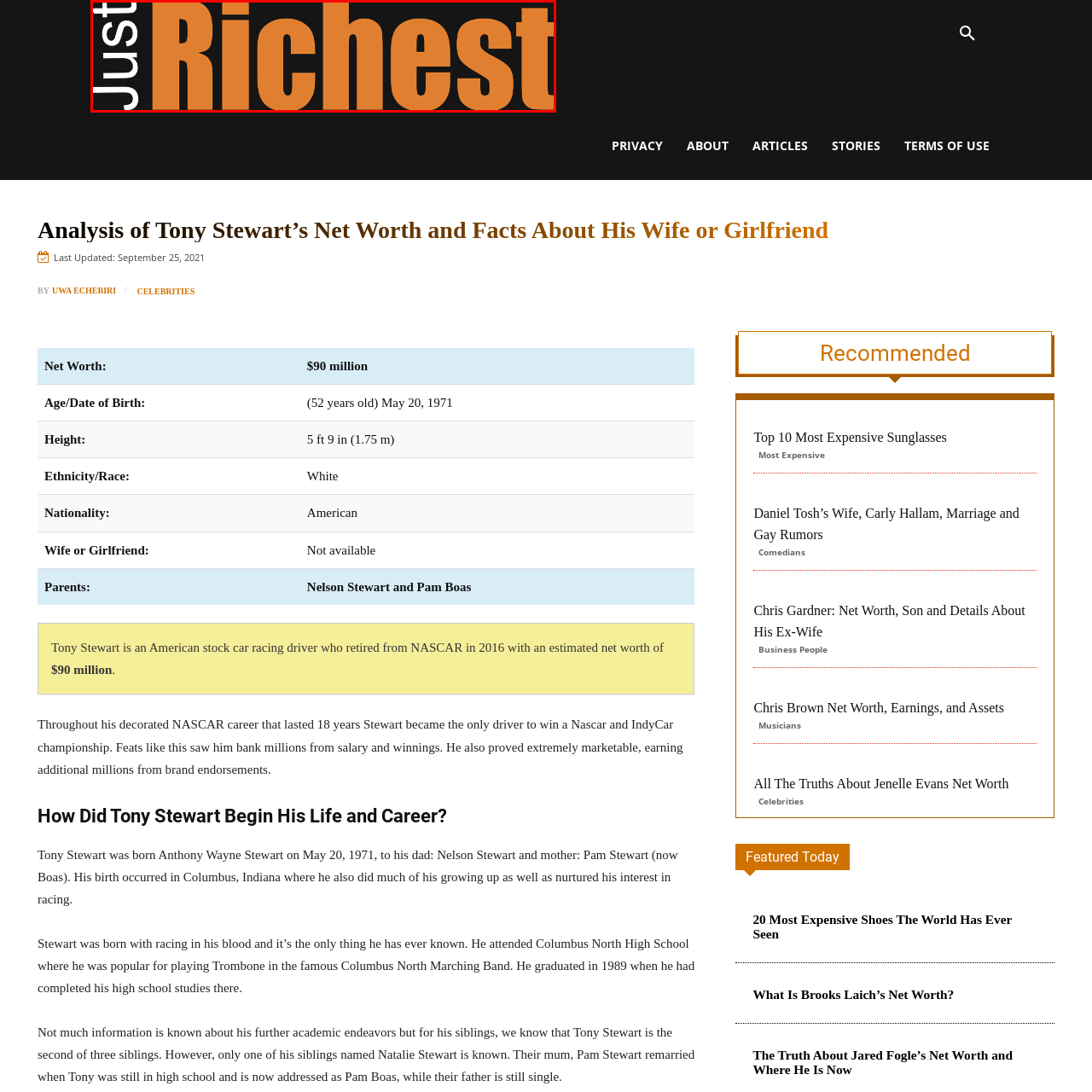Focus on the image confined within the red boundary and provide a single word or phrase in response to the question:
What is the theme of the webpage?

Wealth analysis and celebrity net worth